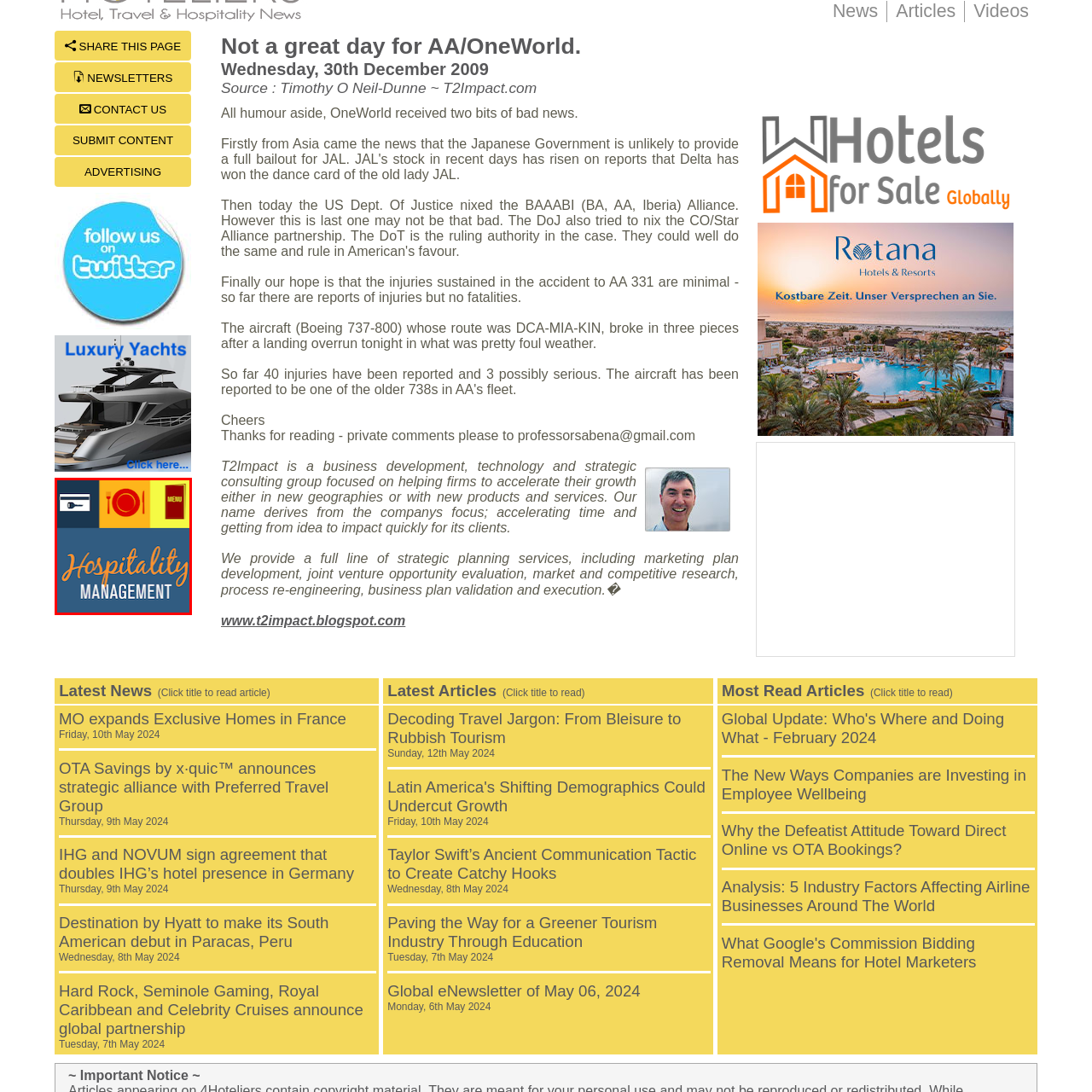Detail the features and components of the image inside the red outline.

The image features a vibrant and engaging graphic representation of "Hospitality Management." It includes three distinct icons, each symbolizing important aspects of the hospitality industry: a keycard, symbolizing lodging and accommodations; a plate and cutlery, representing dining and culinary services; and a menu, which signifies food and beverage offerings. The central focus is the bold, stylized text "Hospitality MANAGEMENT," emphasizing the professional and organized nature of the field. This graphic encapsulates the diverse elements that are integral to effectively managing hospitality services, highlighting the significance of customer experience and service excellence in this dynamic industry.